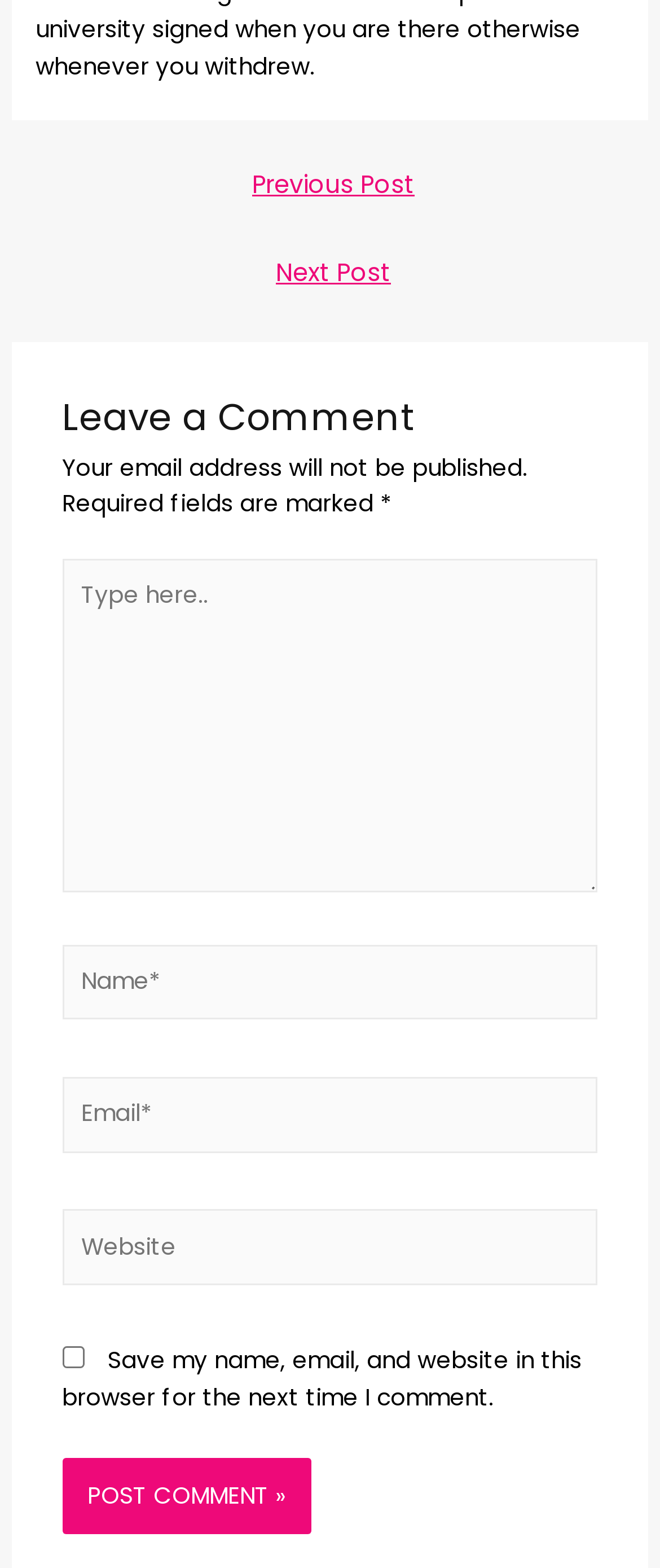Respond to the question below with a concise word or phrase:
What is the purpose of the text box with a placeholder 'Type here..'?

Leave a comment